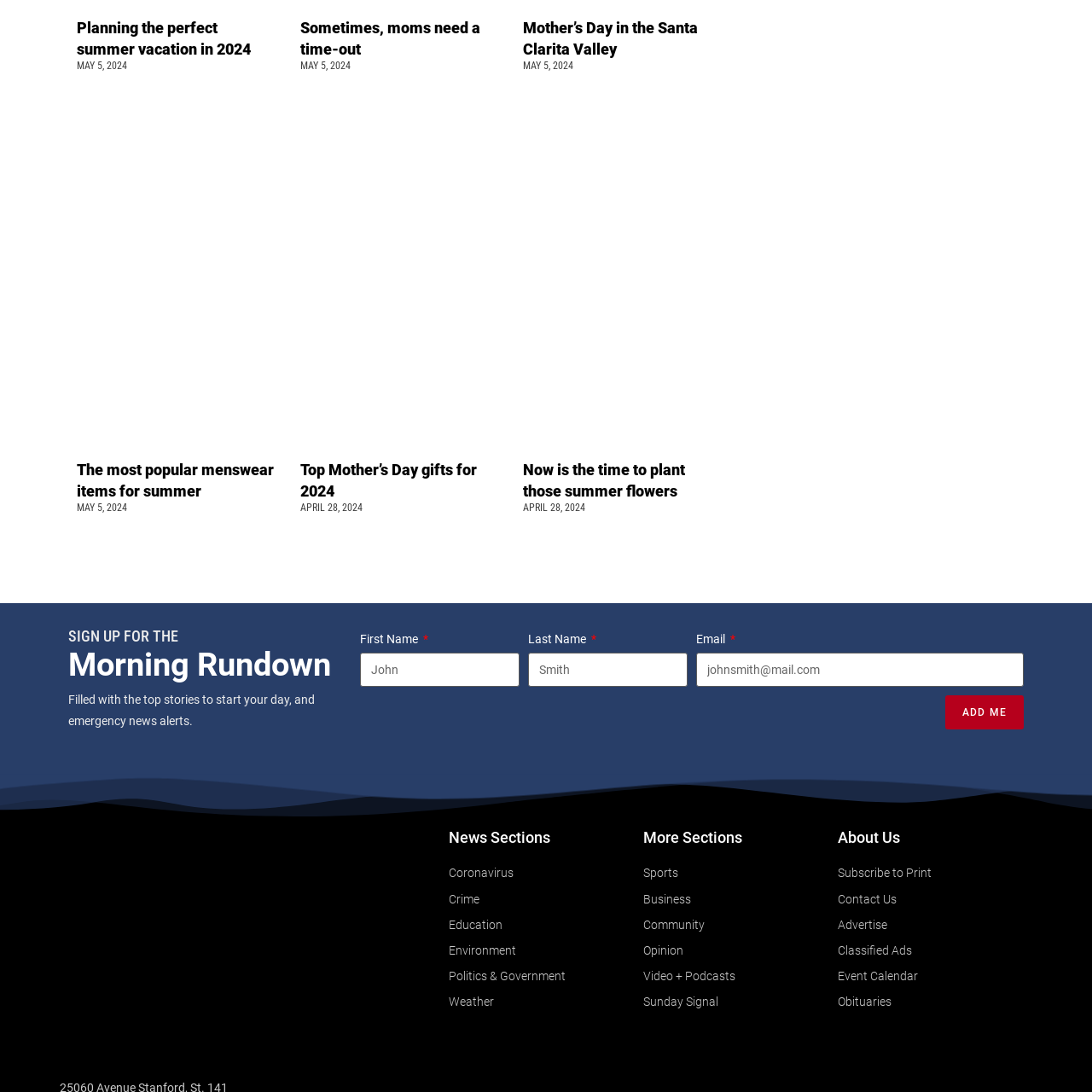Find the bounding box coordinates for the area that must be clicked to perform this action: "View the article about Mother’s Day in the Santa Clarita Valley".

[0.479, 0.017, 0.639, 0.053]